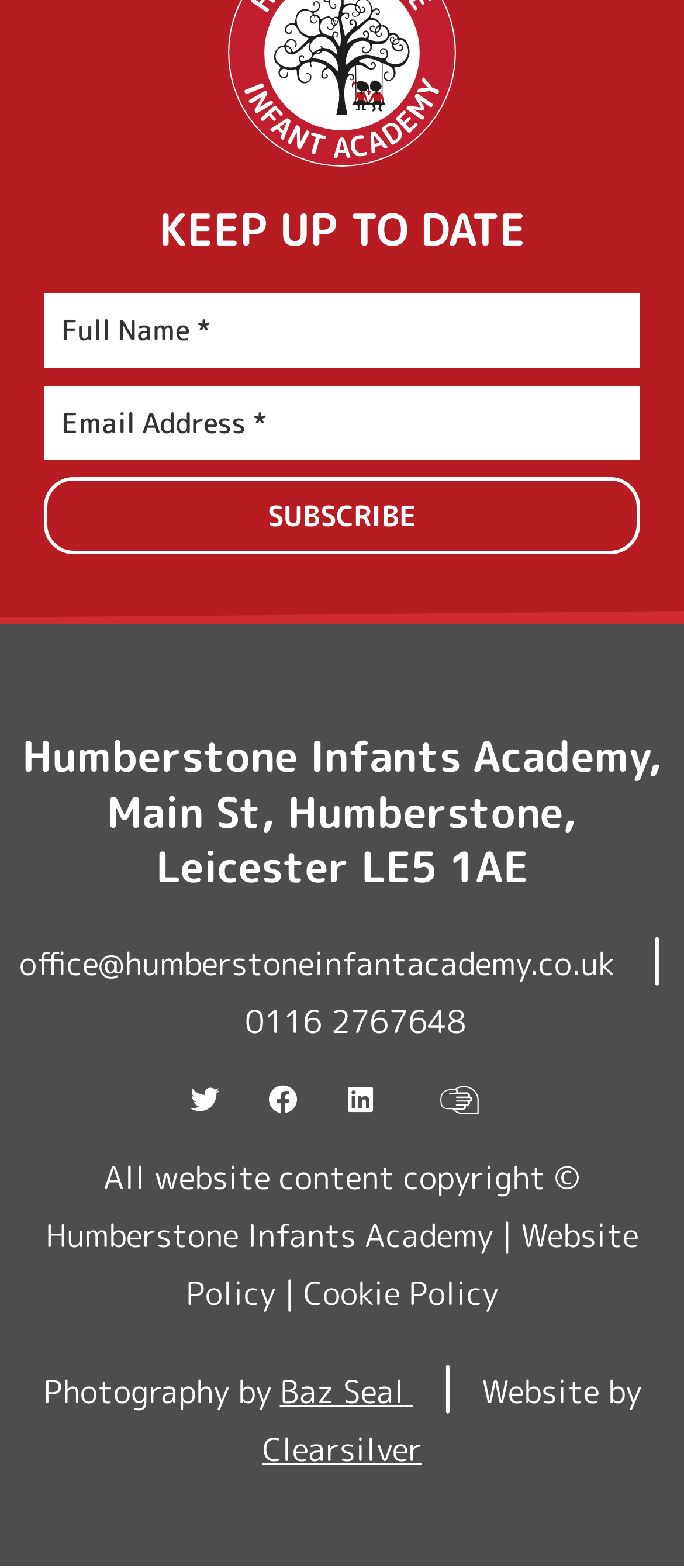Pinpoint the bounding box coordinates of the area that must be clicked to complete this instruction: "Visit Twitter page".

[0.278, 0.692, 0.32, 0.711]